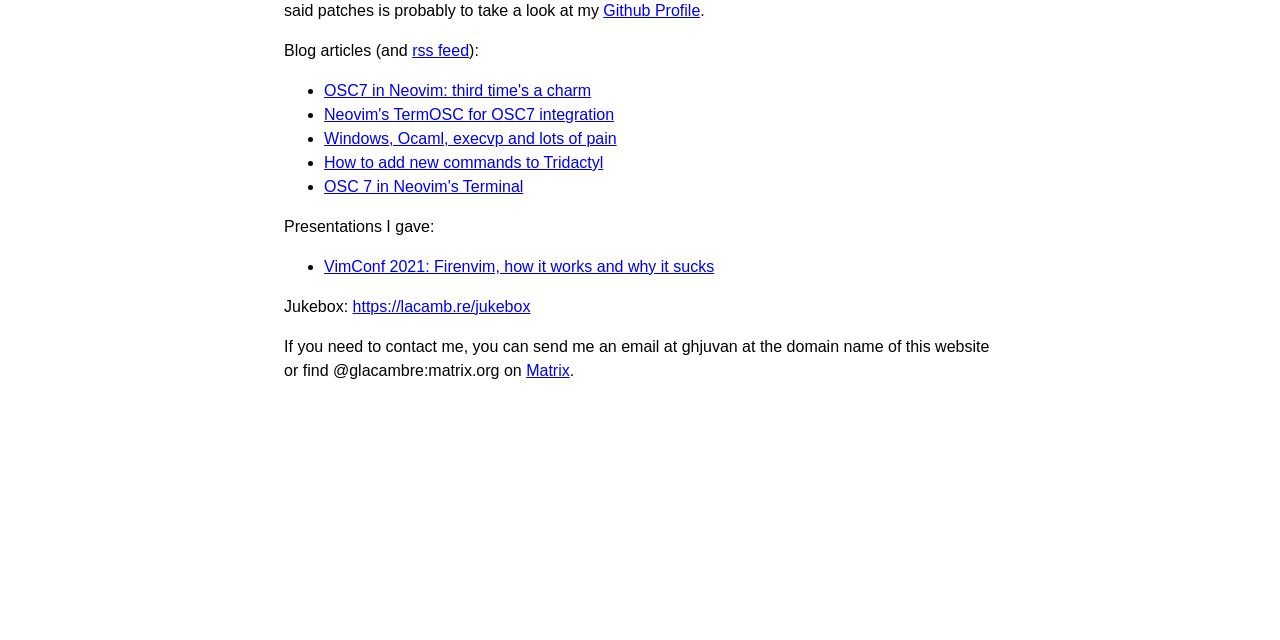Determine the bounding box coordinates for the UI element matching this description: "Github Profile".

[0.471, 0.003, 0.547, 0.029]